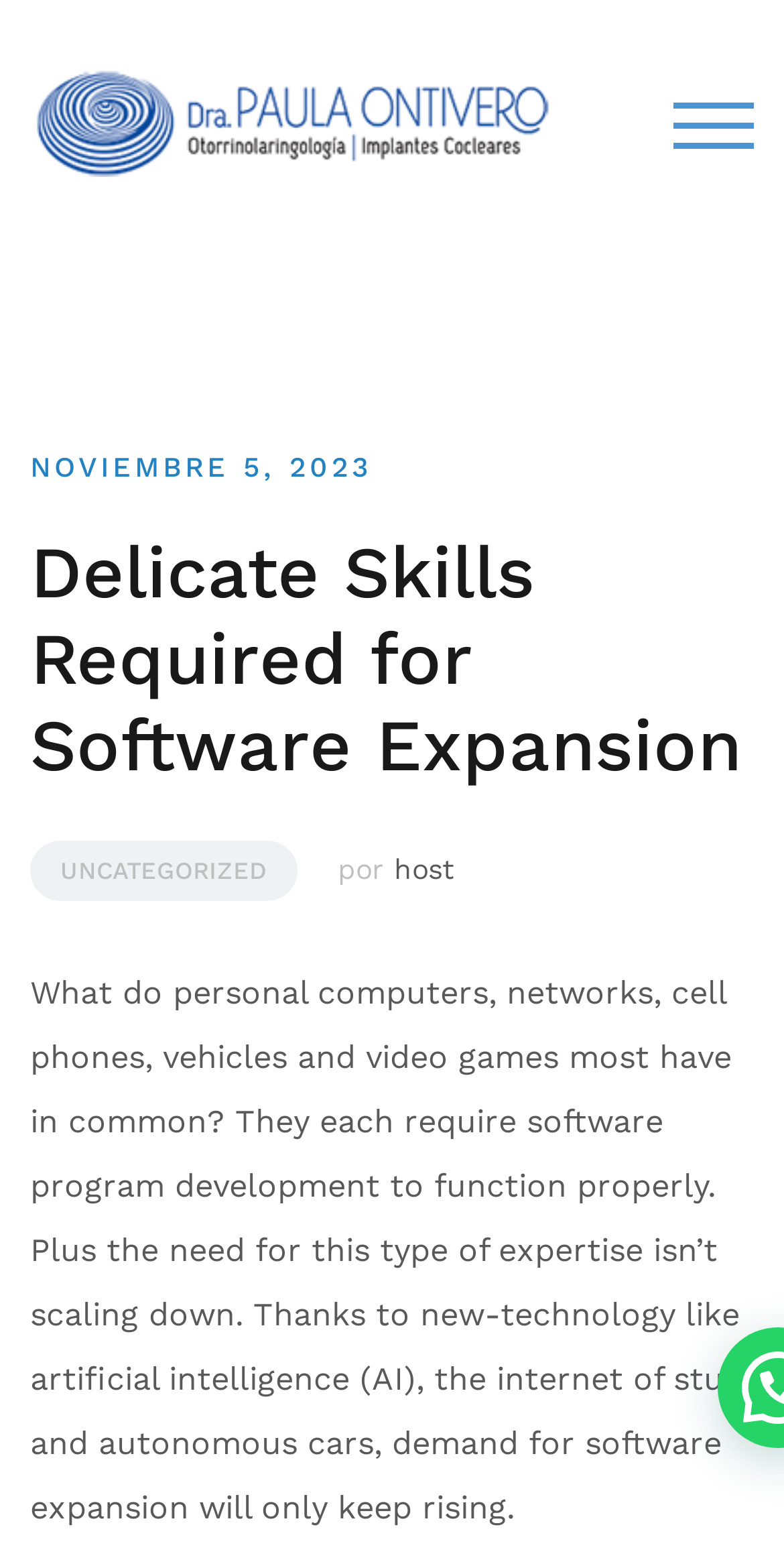Answer with a single word or phrase: 
What is the author's name?

Dra. Paula Ontivero